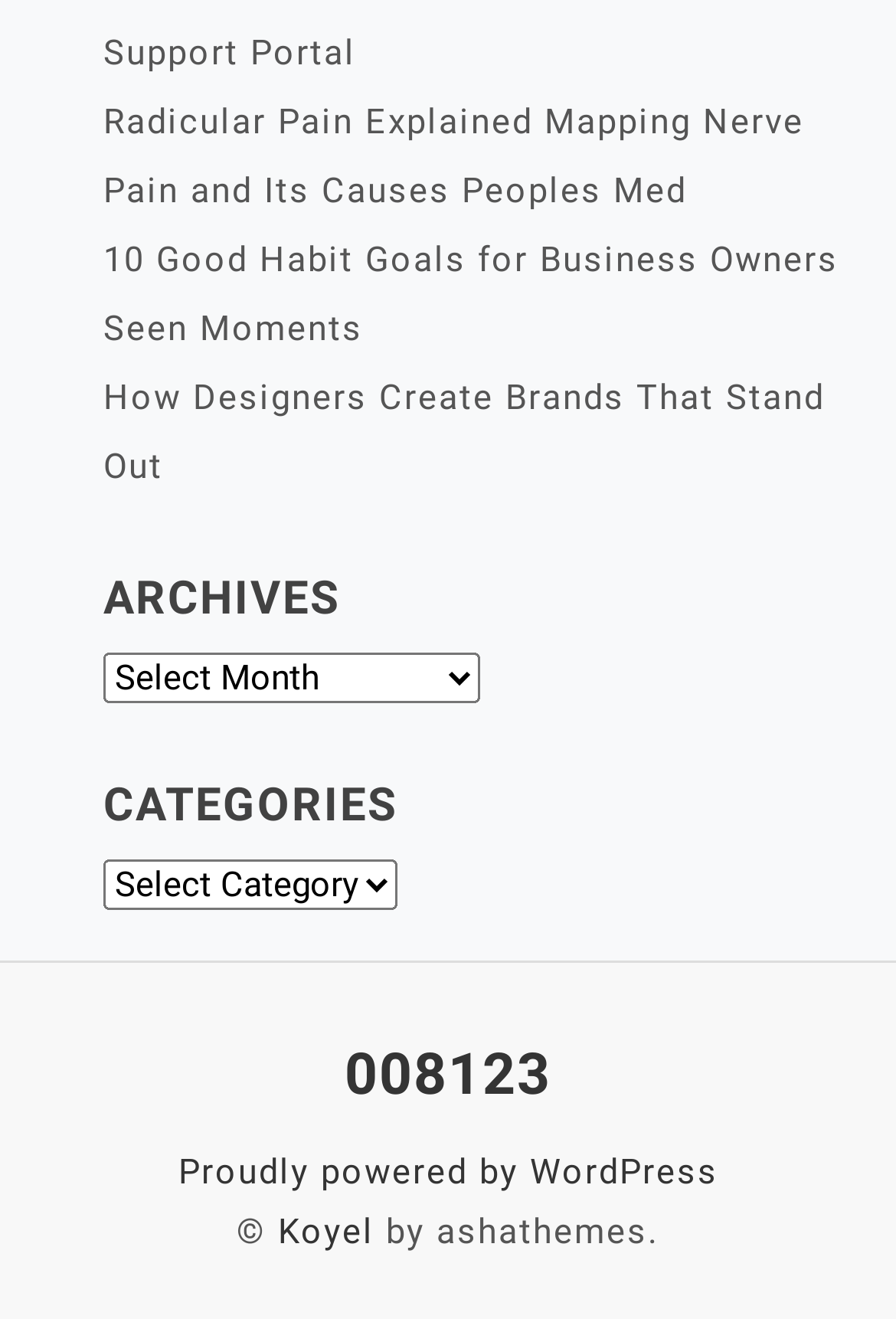Identify the bounding box coordinates for the element that needs to be clicked to fulfill this instruction: "Click on 'Radicular Pain Explained Mapping Nerve Pain and Its Causes Peoples Med'". Provide the coordinates in the format of four float numbers between 0 and 1: [left, top, right, bottom].

[0.115, 0.076, 0.897, 0.16]